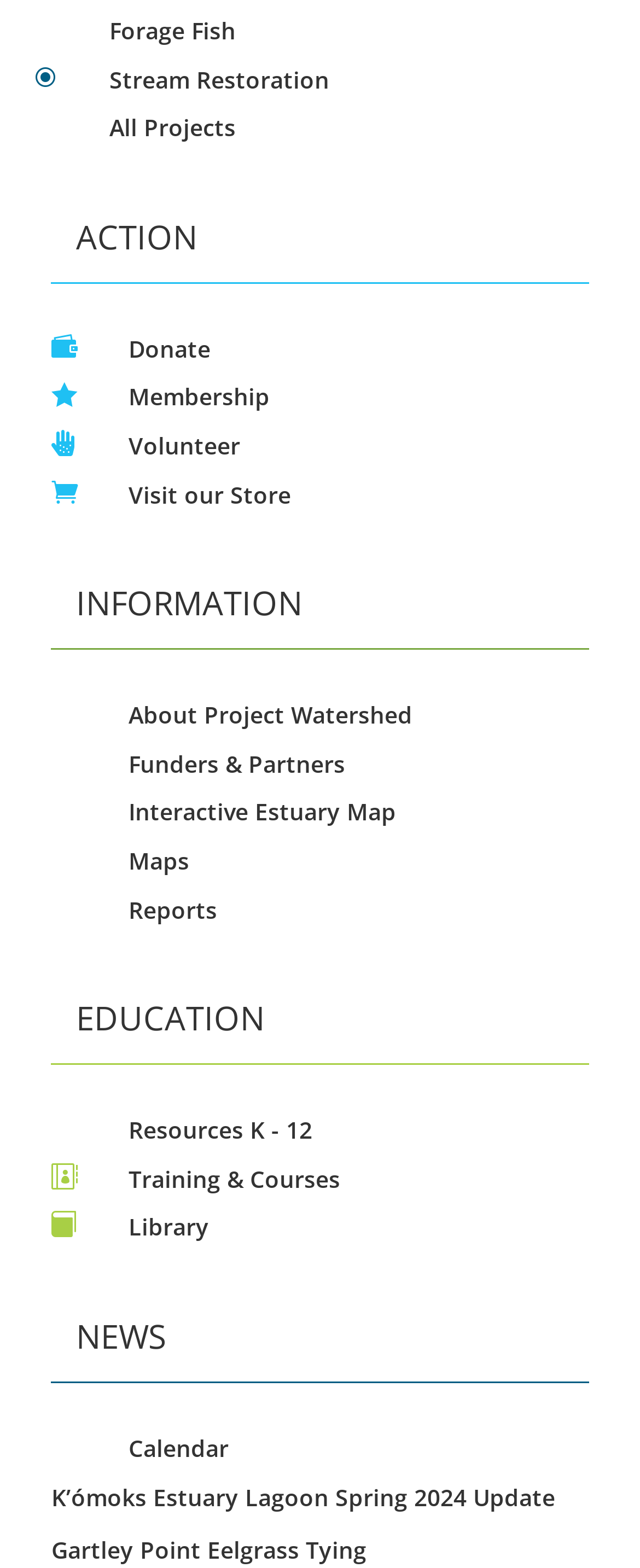What type of content is available in the 'Library' section?
Give a one-word or short-phrase answer derived from the screenshot.

Resources and documents